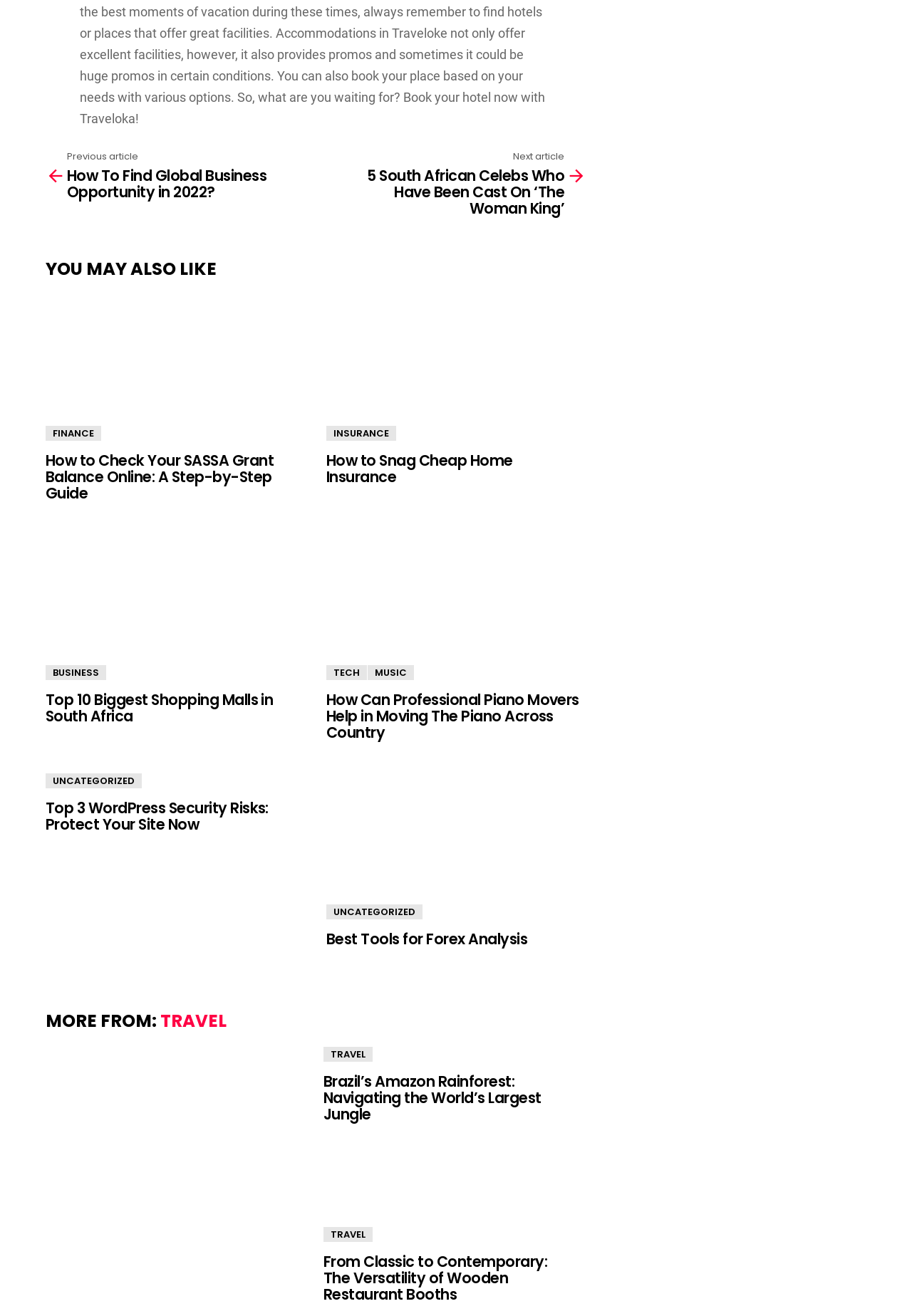Can you determine the bounding box coordinates of the area that needs to be clicked to fulfill the following instruction: "Explore 'Top 10 Biggest Shopping Malls in South Africa'"?

[0.05, 0.406, 0.334, 0.517]